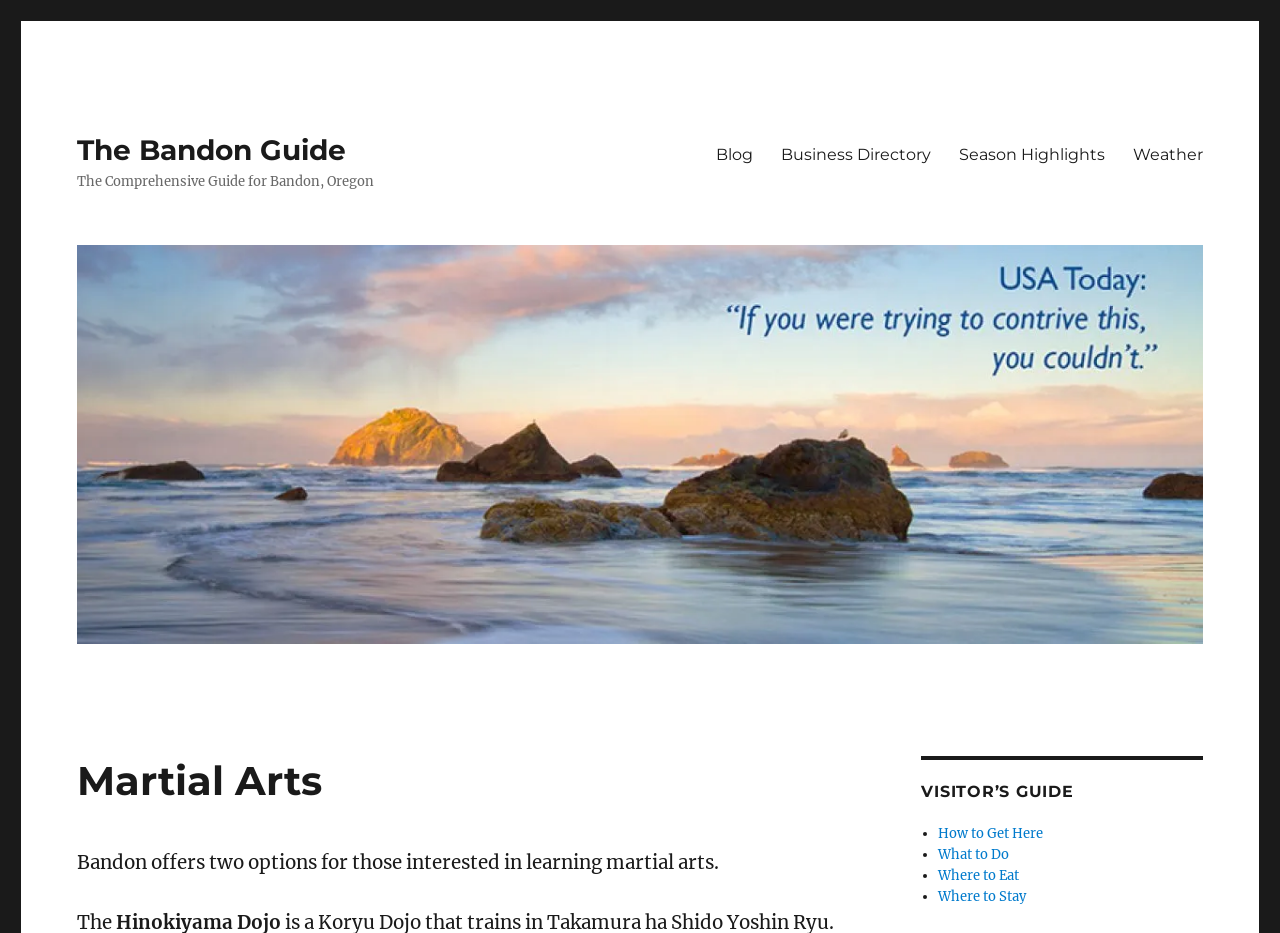Please locate the bounding box coordinates of the region I need to click to follow this instruction: "visit the 'Business Directory'".

[0.599, 0.143, 0.738, 0.188]